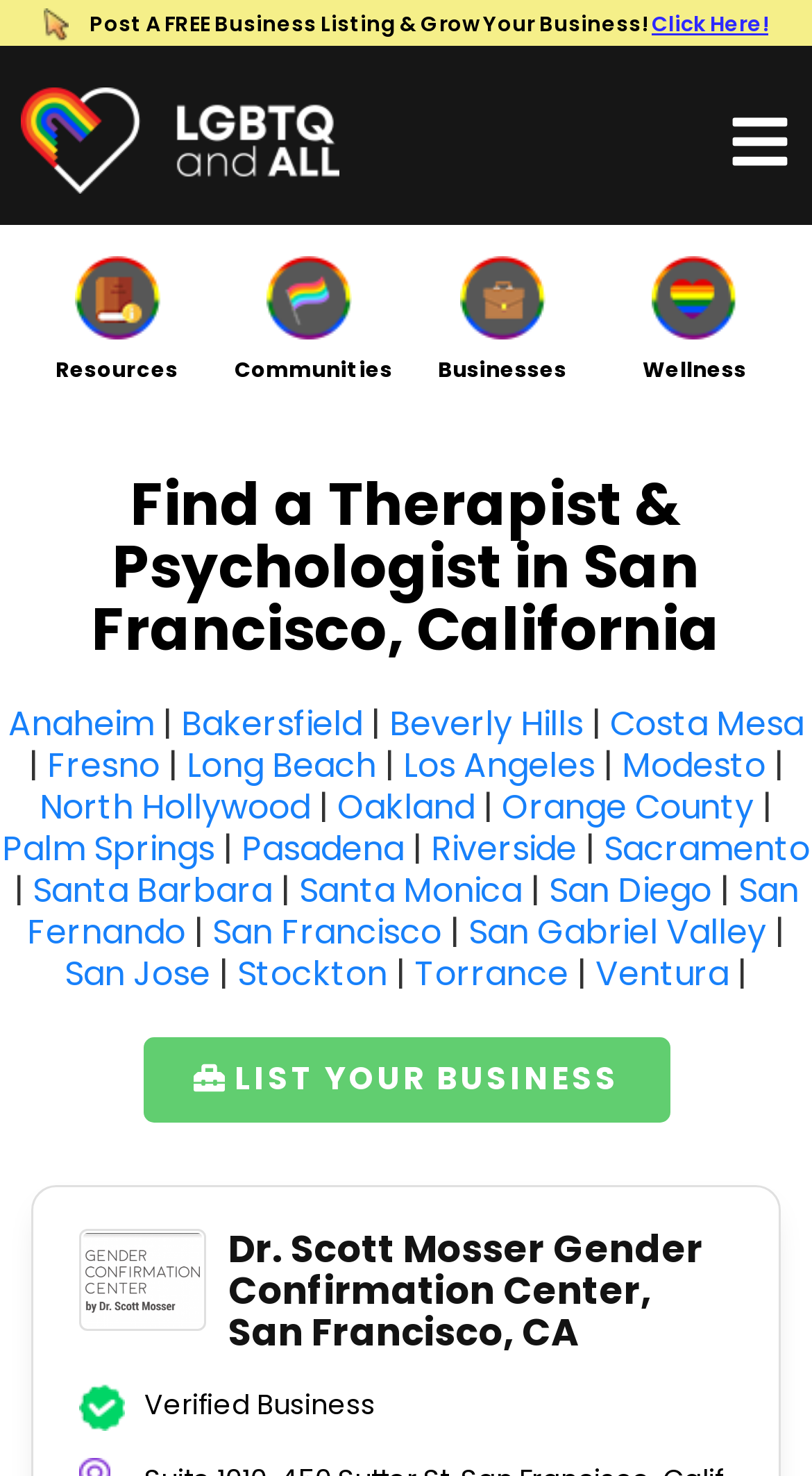Identify the headline of the webpage and generate its text content.

Find a Therapist & Psychologist in San Francisco, California